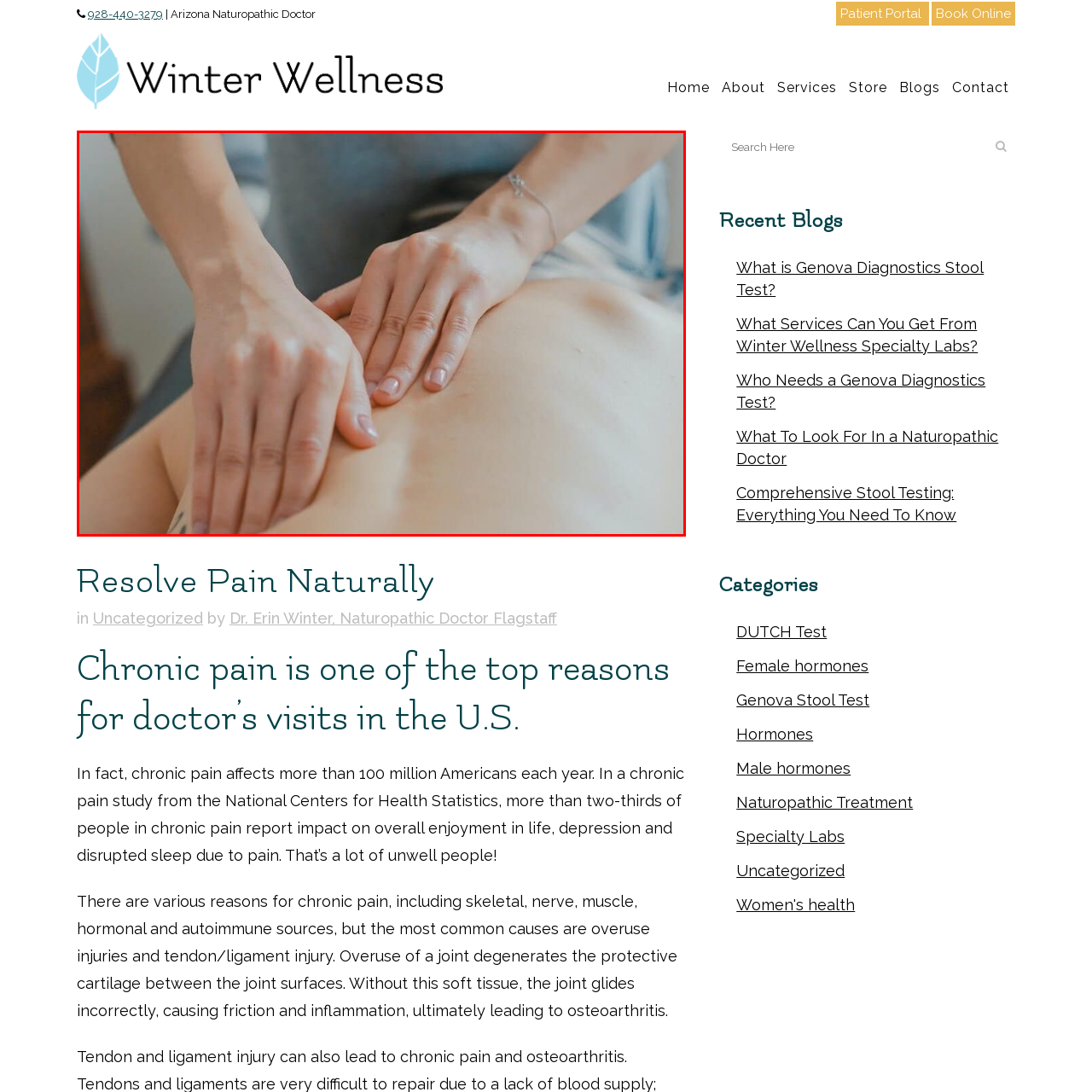Generate a meticulous caption for the image that is highlighted by the red boundary line.

The image captures a soothing moment in a therapeutic setting, showcasing two hands engaged in a gentle massage on a person's back. The patient is lying on a surface that appears to be part of a relaxation or treatment space, with the focus on the healing touch aimed at relieving tension and promoting wellness. This visual aligns perfectly with the theme of natural pain management and wellness, emphasizing holistic approaches to health that are often practiced by naturopathic doctors. The serene atmosphere and the skillful application of pressure highlight the importance of bodywork in addressing chronic pain and enhancing overall well-being.